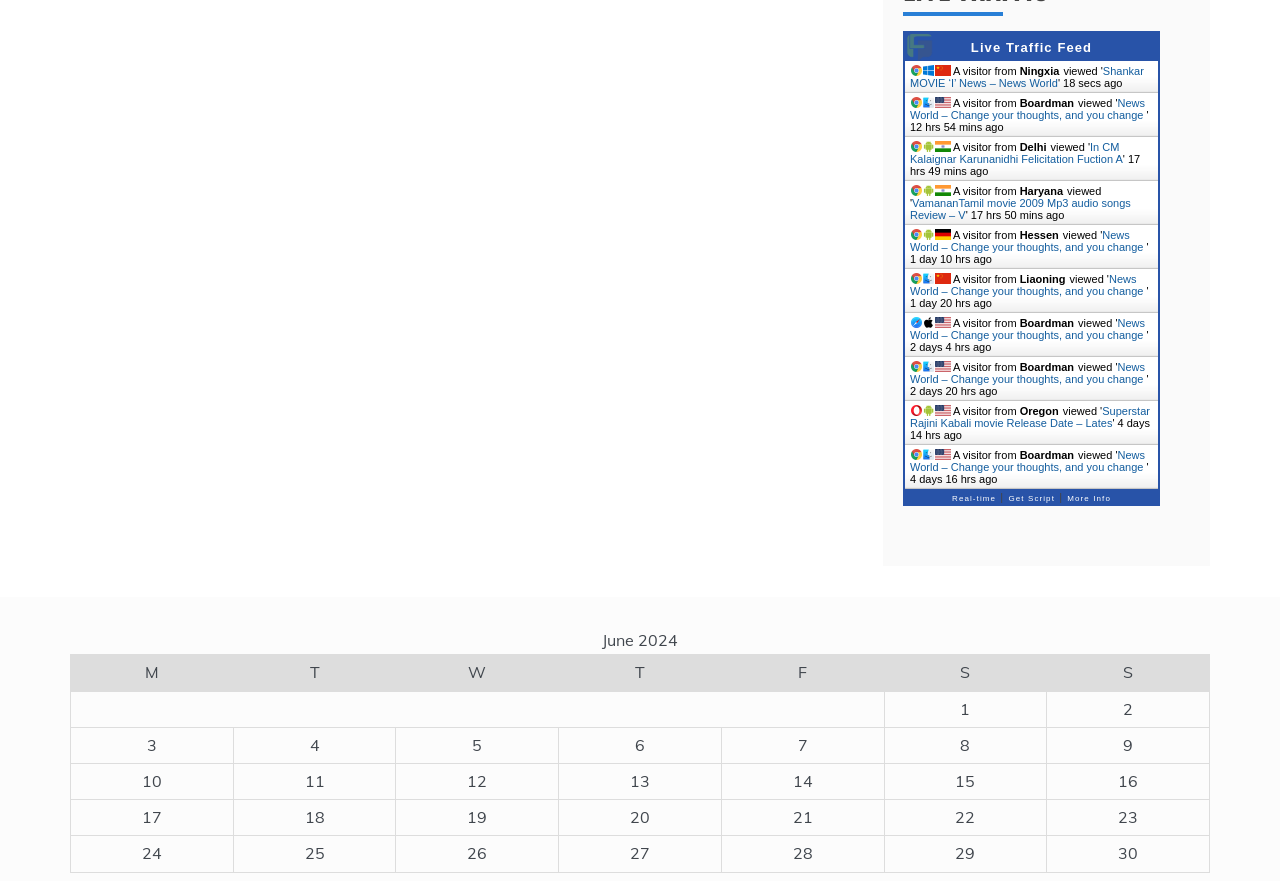Using the given element description, provide the bounding box coordinates (top-left x, top-left y, bottom-right x, bottom-right y) for the corresponding UI element in the screenshot: Terms of use

None